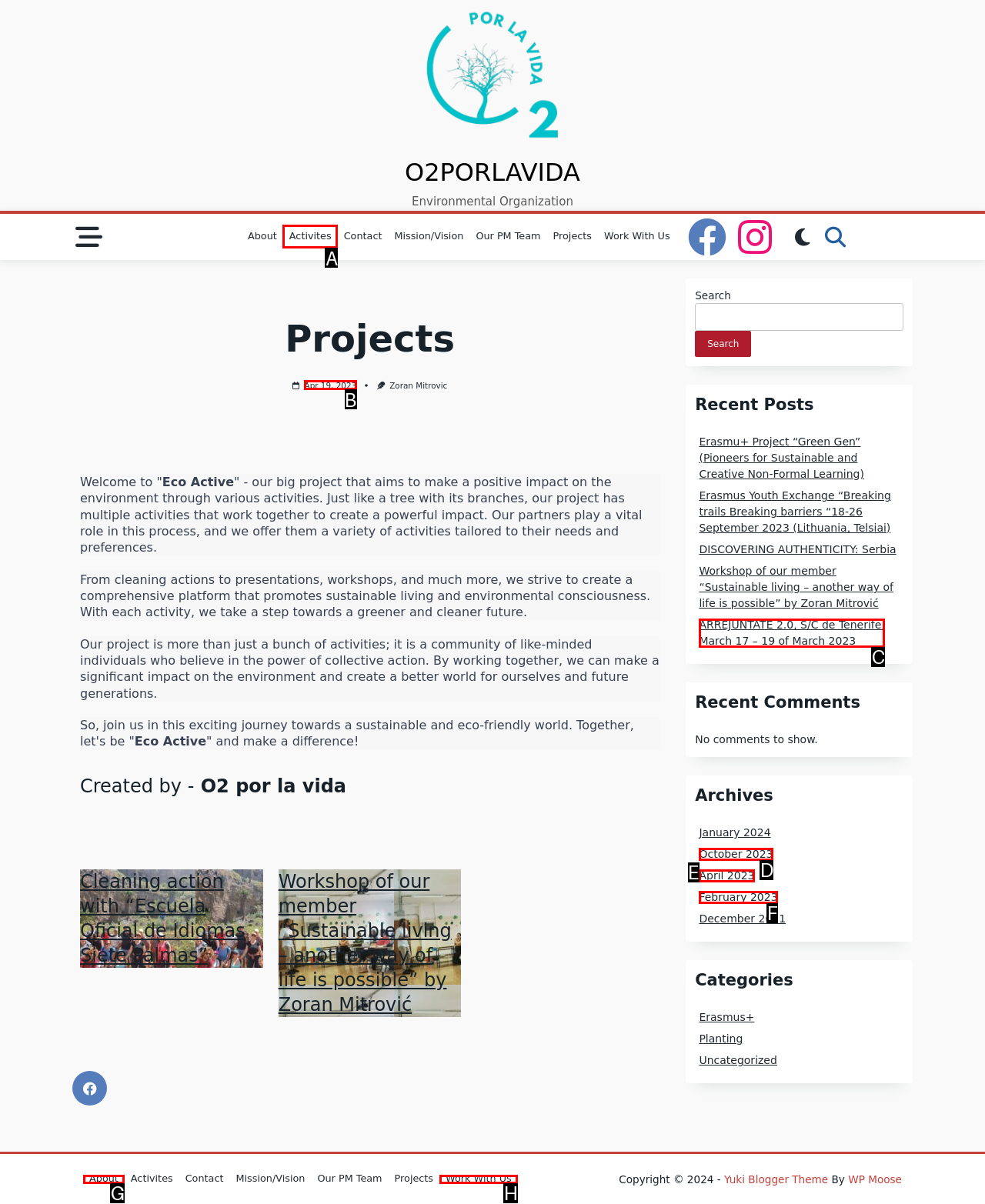Assess the description: Apr 19, 2023Apr 19, 2023 and select the option that matches. Provide the letter of the chosen option directly from the given choices.

B